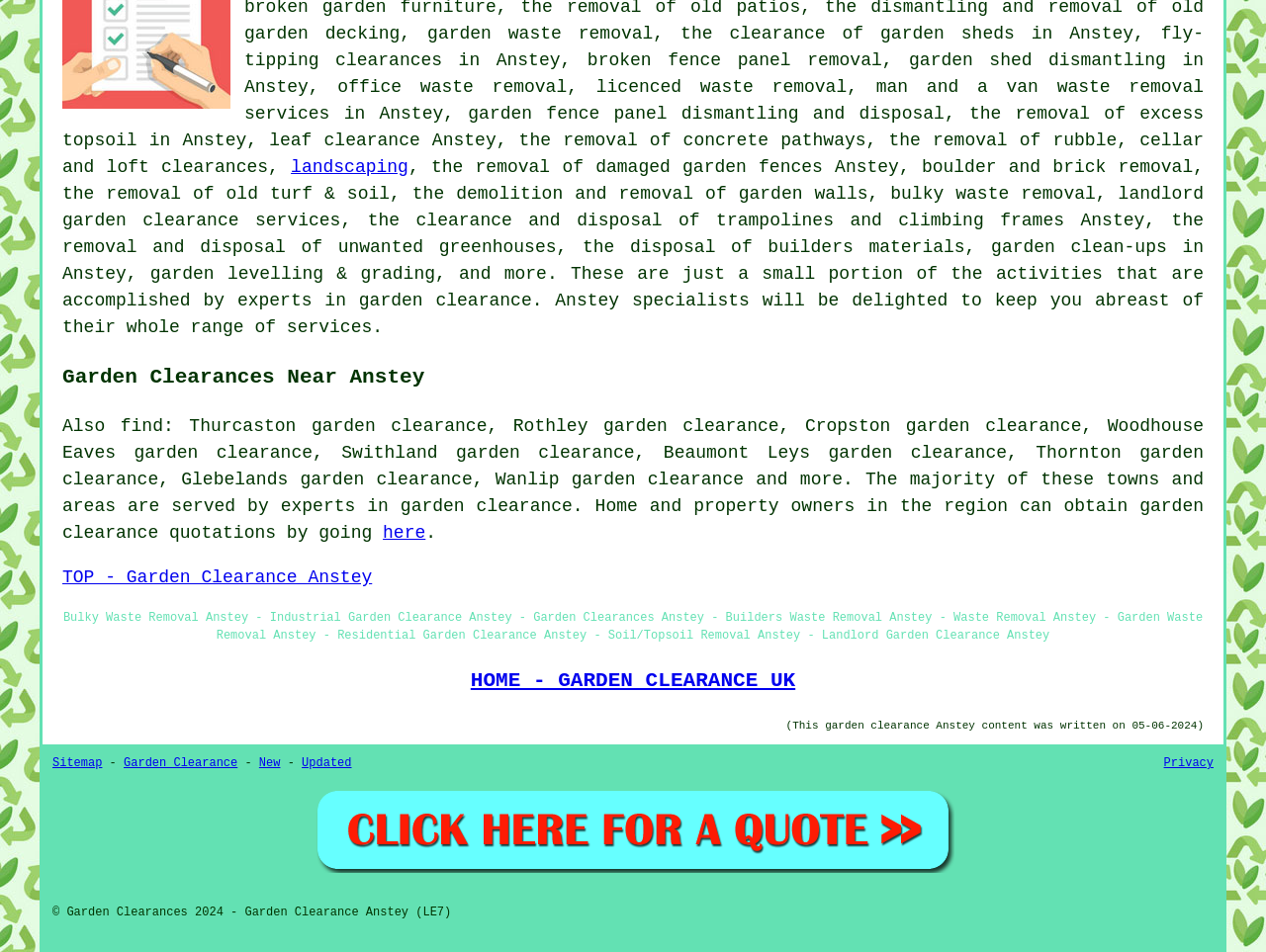Please identify the bounding box coordinates for the region that you need to click to follow this instruction: "click on 'garden clean-ups'".

[0.783, 0.249, 0.922, 0.27]